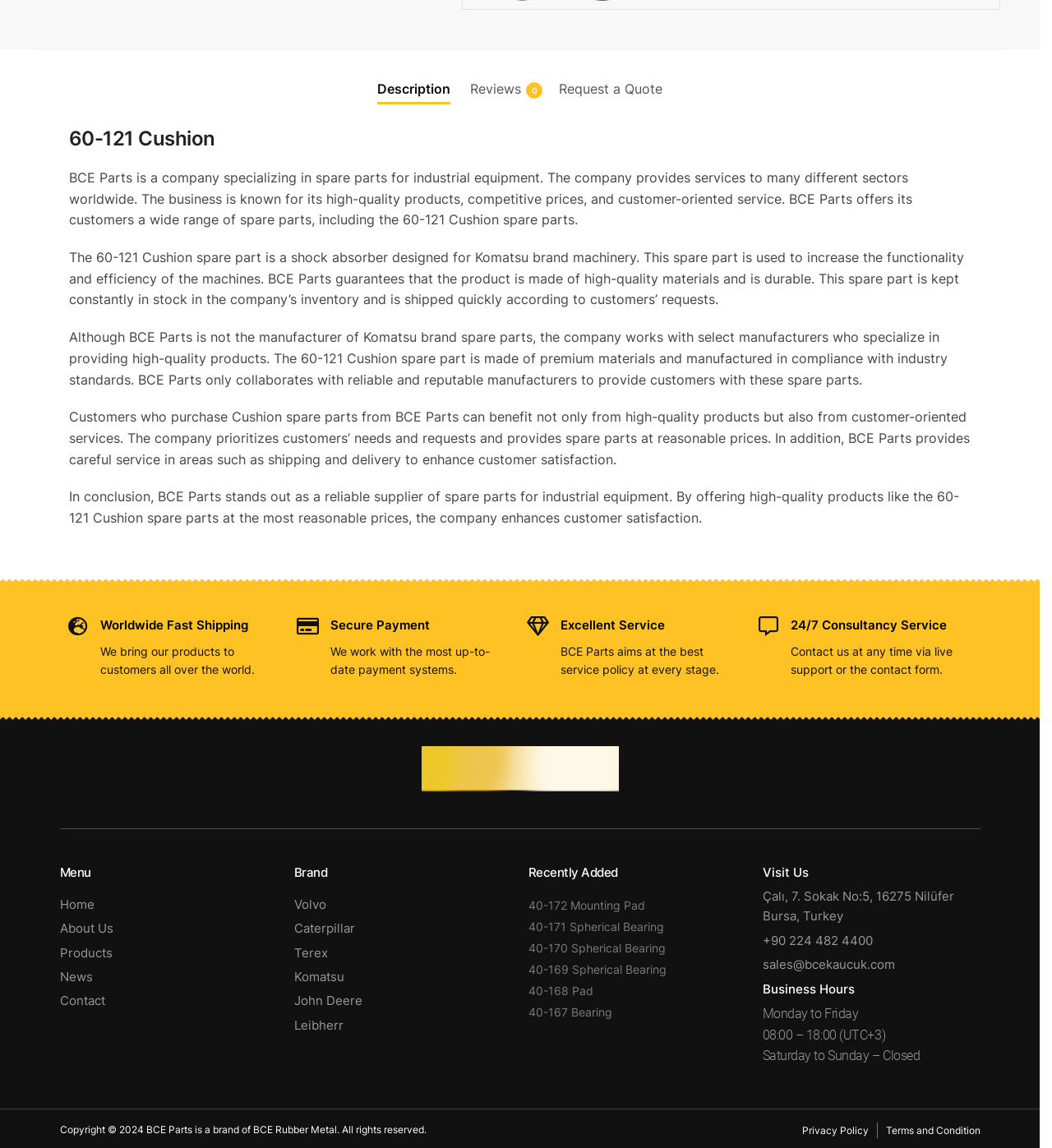What is the brand of the machinery that uses the 60-121 Cushion spare part?
Kindly answer the question with as much detail as you can.

The answer can be found in the description of the 60-121 Cushion spare part, which states that it is designed for Komatsu brand machinery.